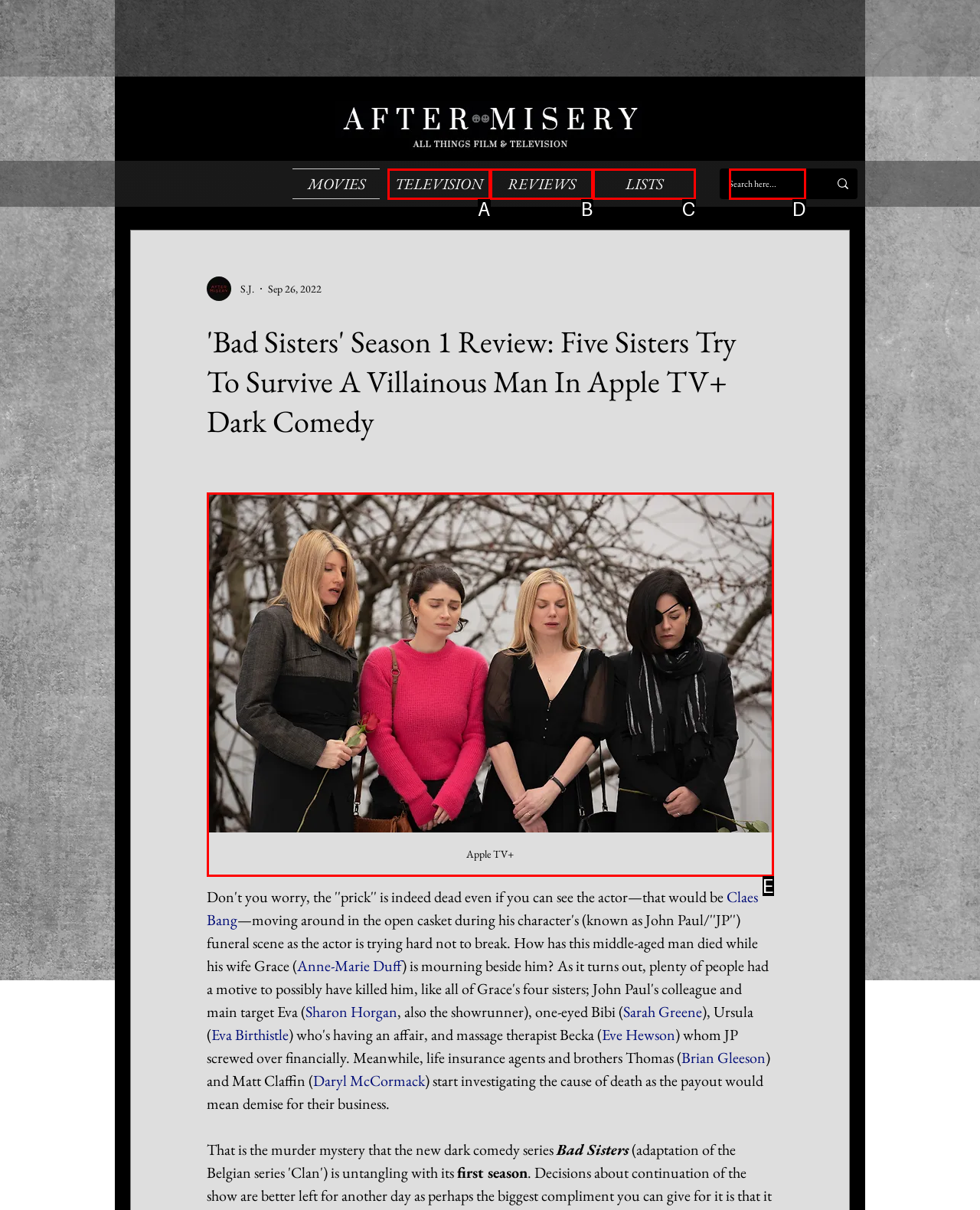Find the HTML element that matches the description: Apple TV+. Answer using the letter of the best match from the available choices.

E